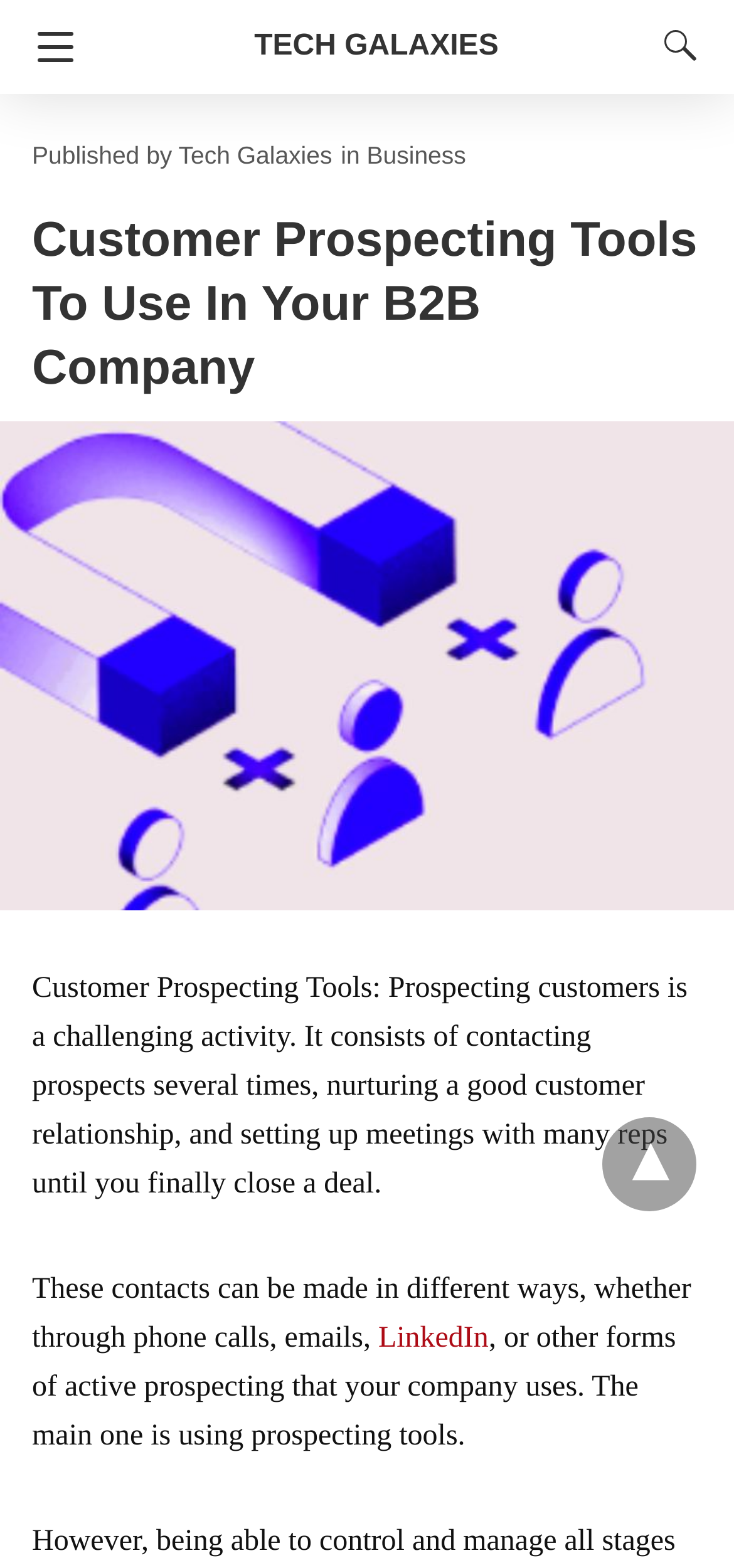What is the purpose of prospecting tools?
Refer to the screenshot and answer in one word or phrase.

To close a deal